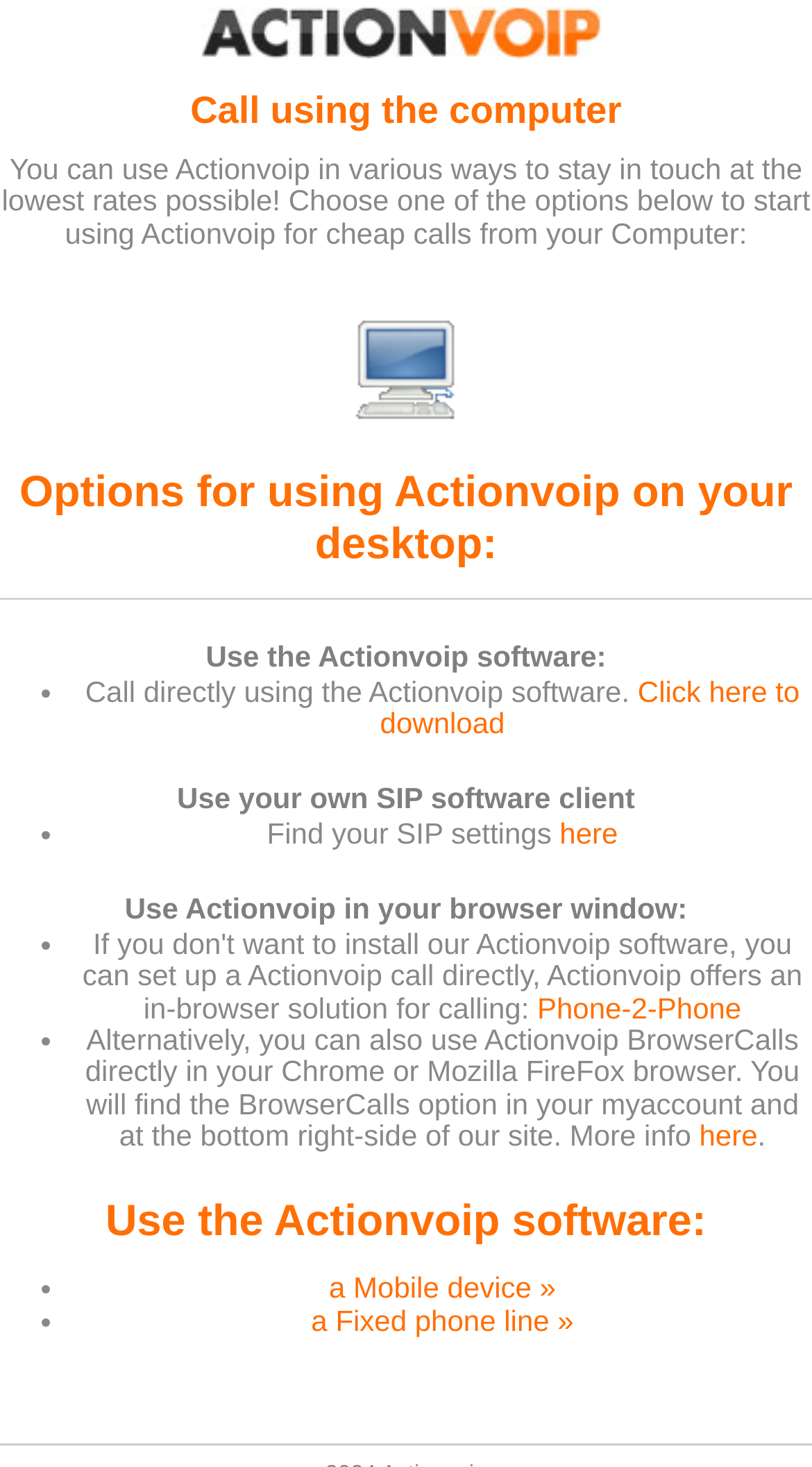Where can I find BrowserCalls option? Please answer the question using a single word or phrase based on the image.

Myaccount and bottom right-side